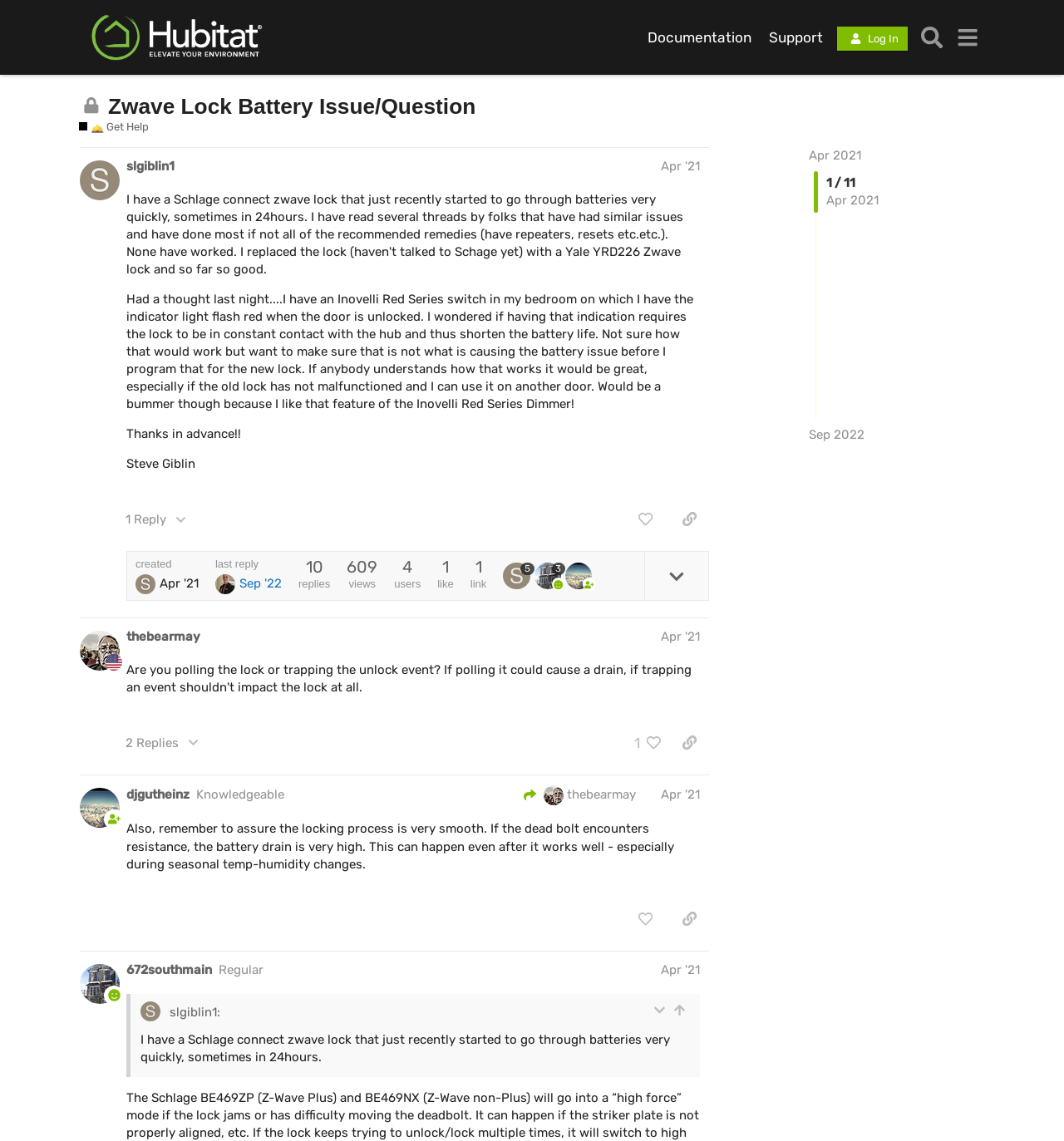Locate the bounding box coordinates of the element that should be clicked to fulfill the instruction: "Like the post by djgutheinz".

[0.588, 0.793, 0.625, 0.818]